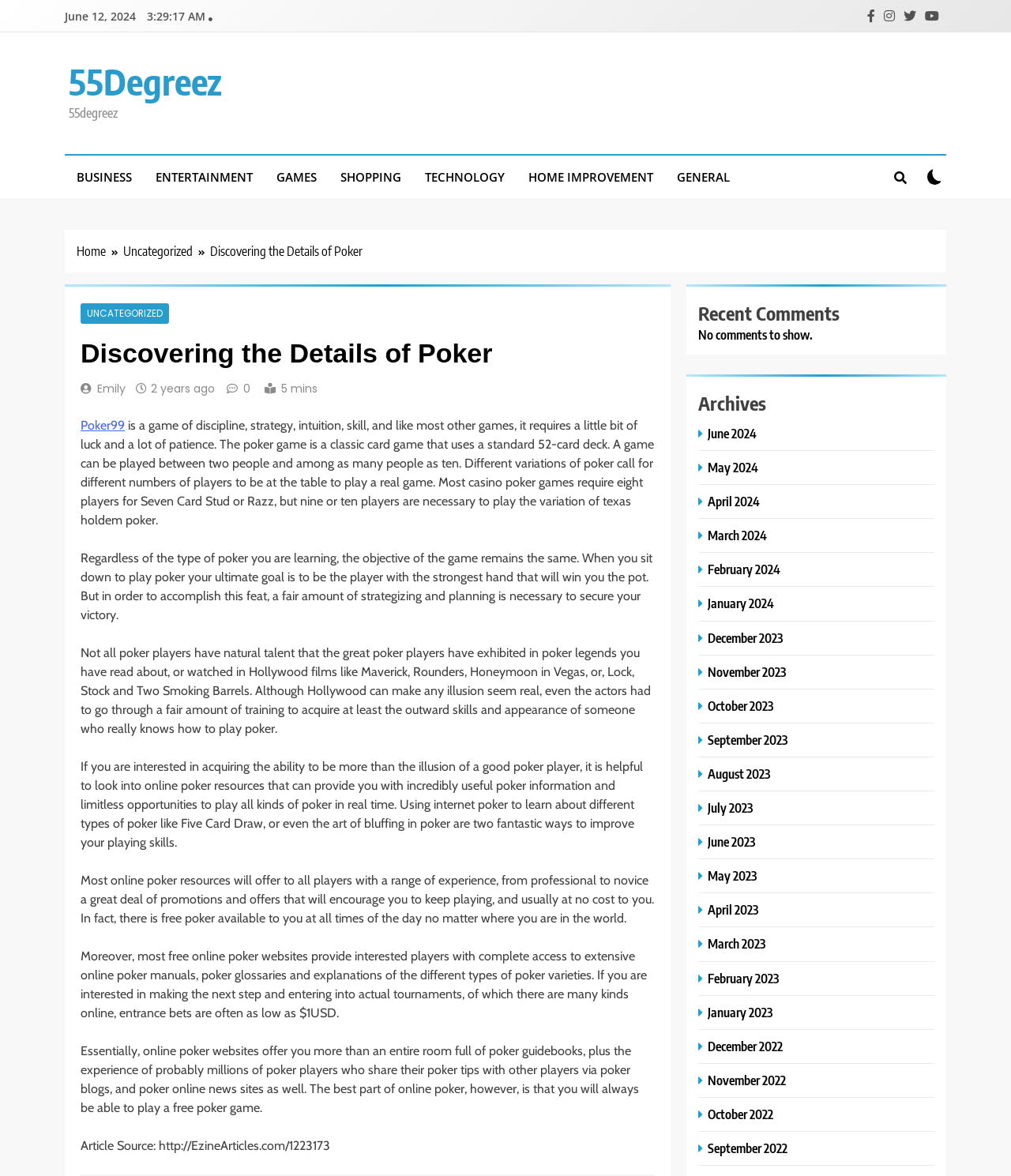Answer with a single word or phrase: 
What is the name of the author of the article?

Emily